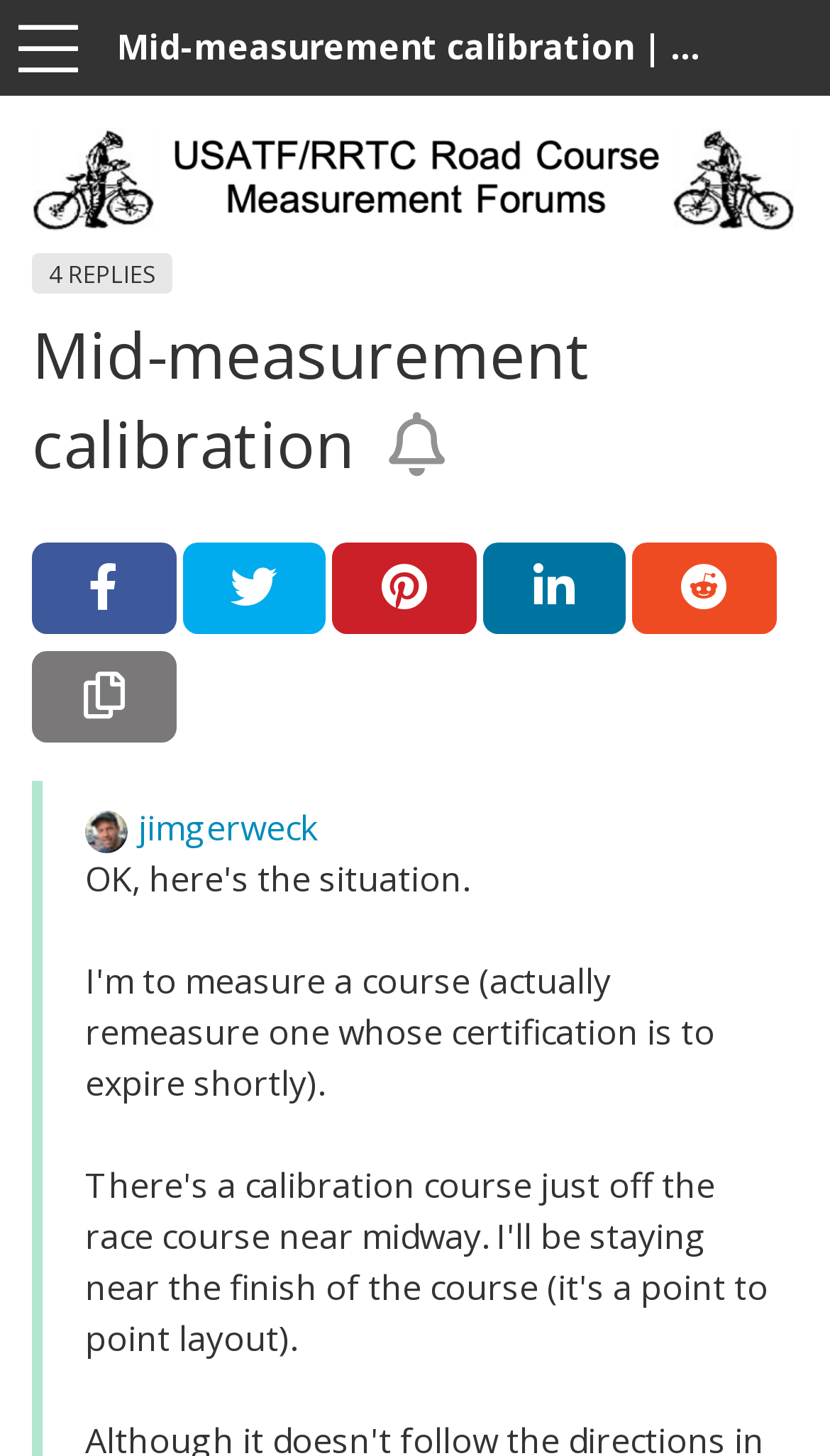Locate the bounding box coordinates for the element described below: "jimgerweck". The coordinates must be four float values between 0 and 1, formatted as [left, top, right, bottom].

[0.167, 0.553, 0.385, 0.585]